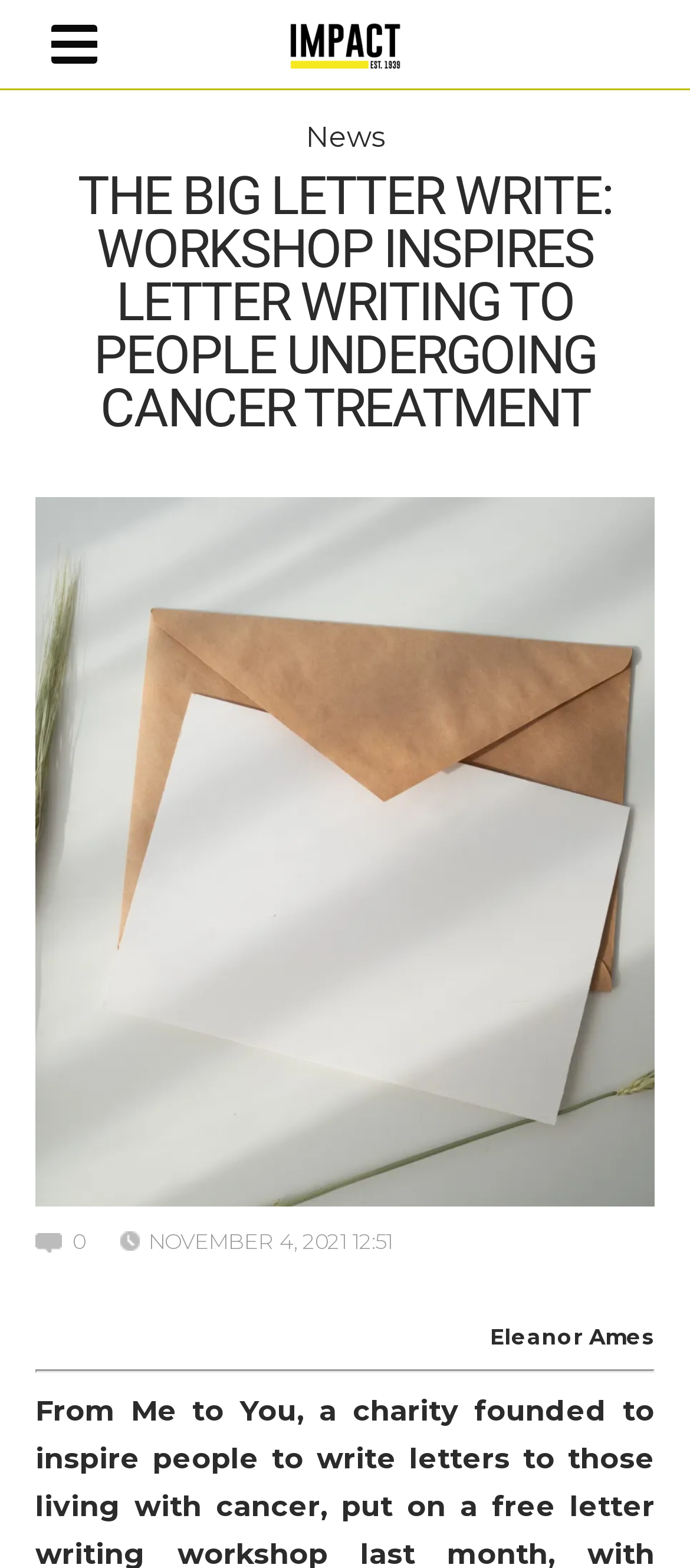Use a single word or phrase to answer this question: 
What is the name of the charity mentioned?

From Me to You